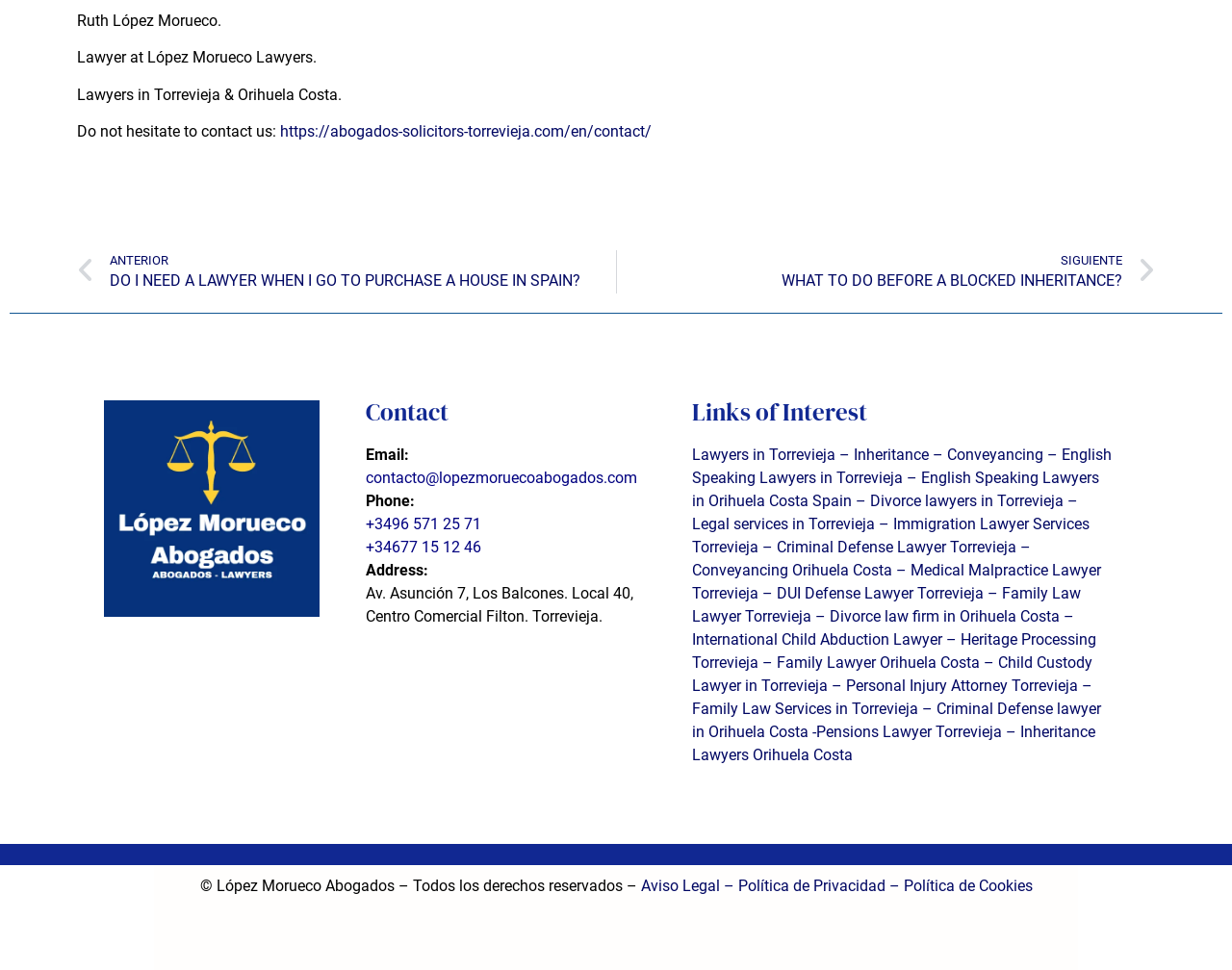Please give the bounding box coordinates of the area that should be clicked to fulfill the following instruction: "Learn about conveyancing services in Torrevieja". The coordinates should be in the format of four float numbers from 0 to 1, i.e., [left, top, right, bottom].

[0.754, 0.46, 0.847, 0.478]